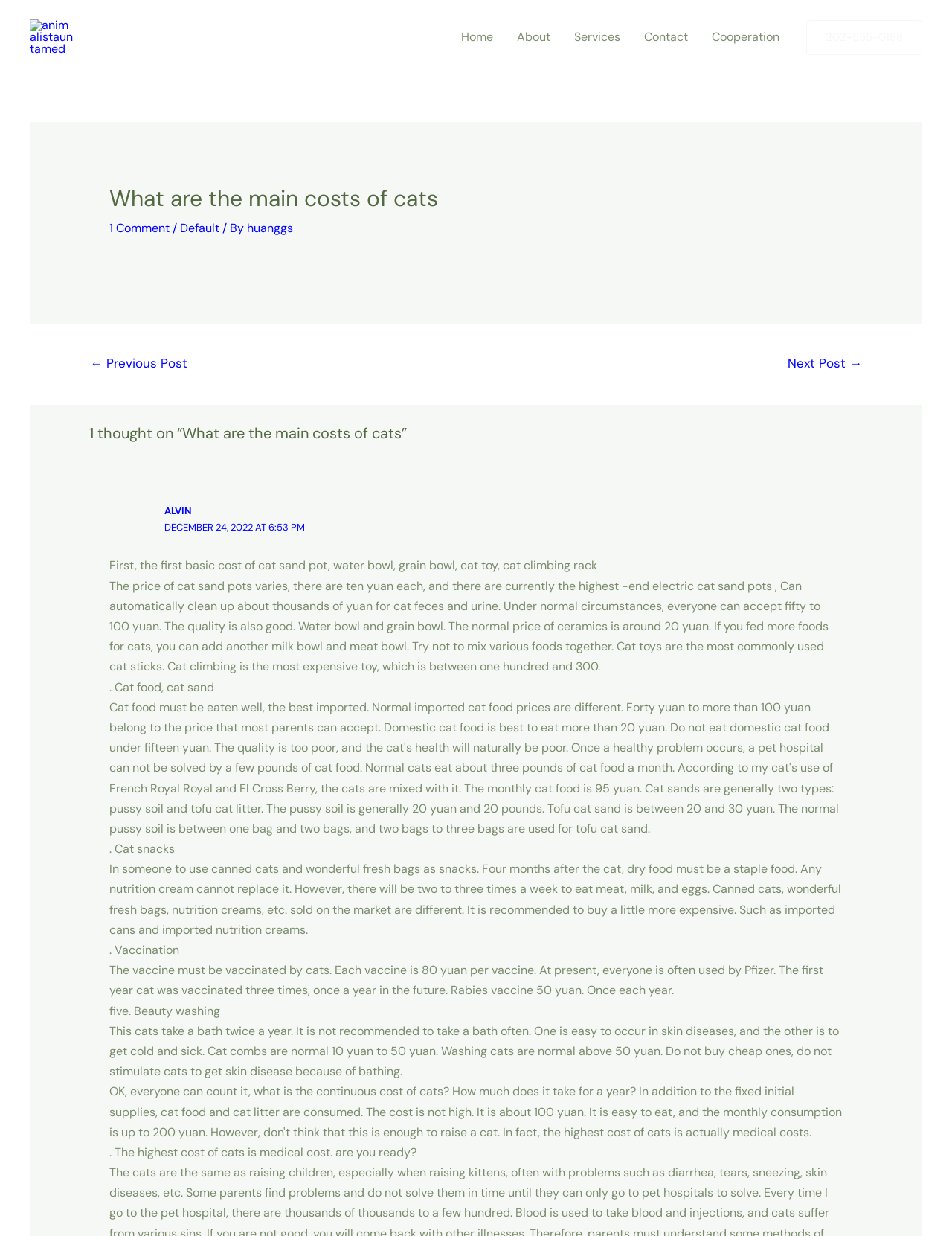Carefully observe the image and respond to the question with a detailed answer:
What is the phone number on the webpage?

I found the phone number by looking at the link element with the text '202-555-0188' located at the top right corner of the webpage, with a bounding box coordinate of [0.847, 0.016, 0.969, 0.044].